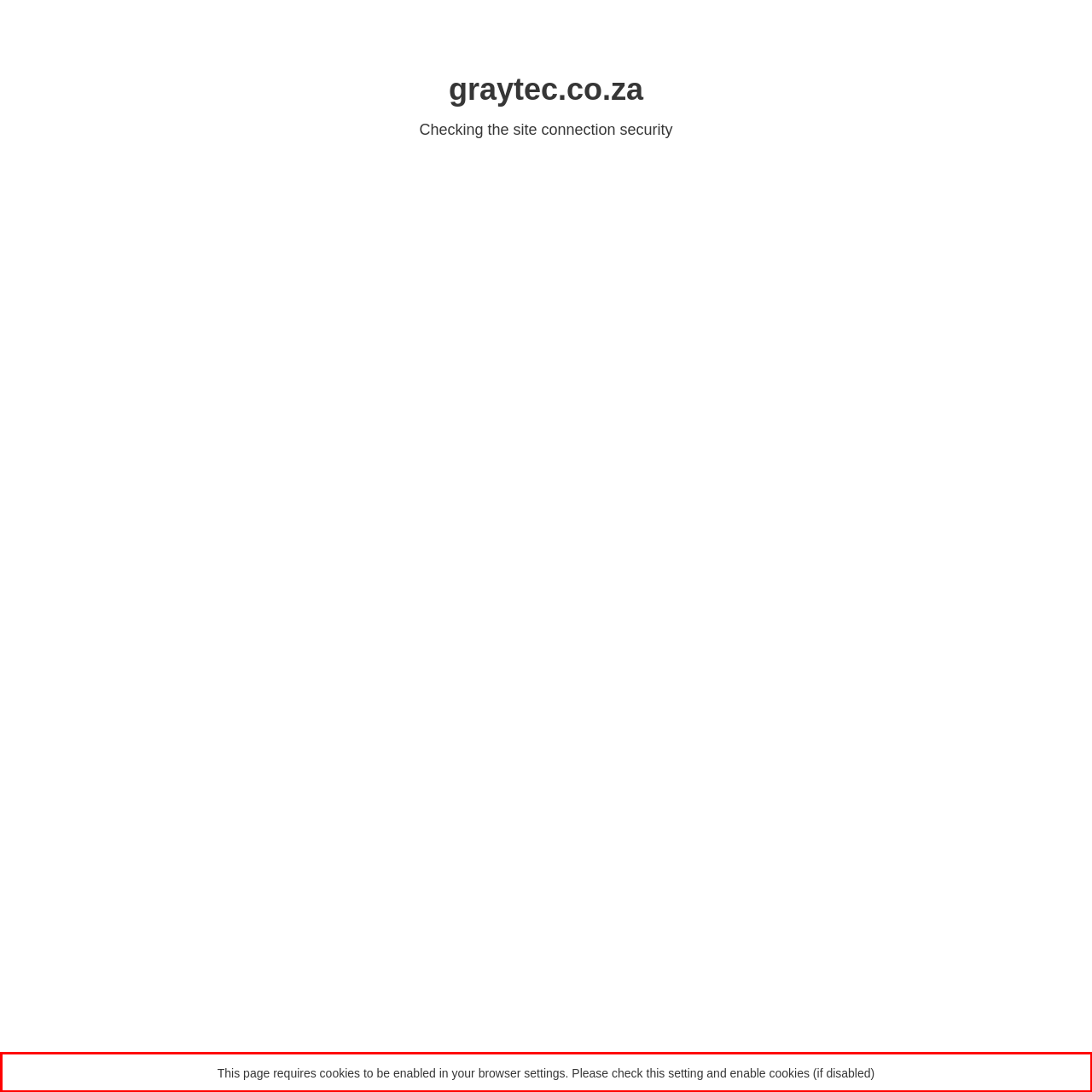You are given a screenshot of a webpage with a UI element highlighted by a red bounding box. Please perform OCR on the text content within this red bounding box.

This page requires cookies to be enabled in your browser settings. Please check this setting and enable cookies (if disabled)